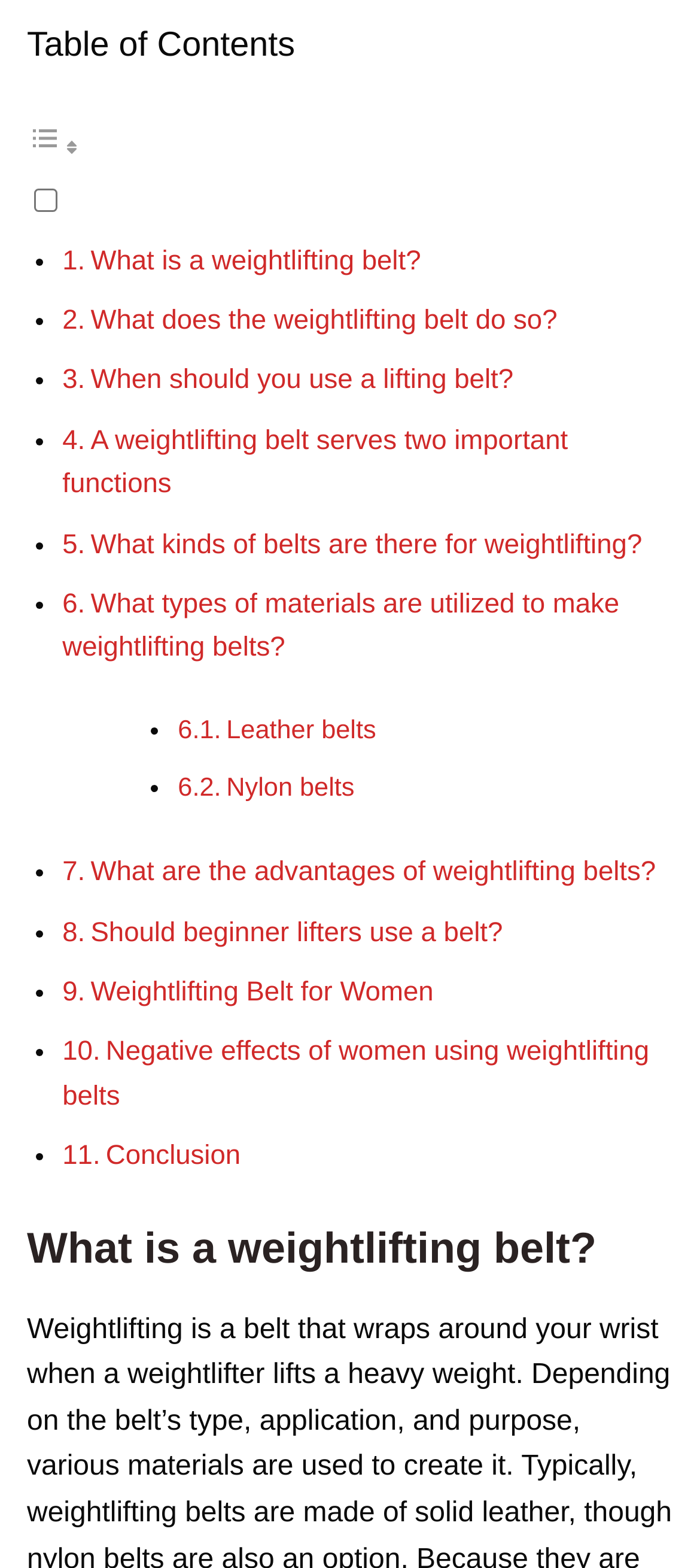What is the purpose of the toggle button?
Based on the image, answer the question with as much detail as possible.

The toggle button has a description 'Toggle Table of Content' and is located next to the 'Table of Contents' static text. This suggests that the purpose of the toggle button is to toggle the table of content.